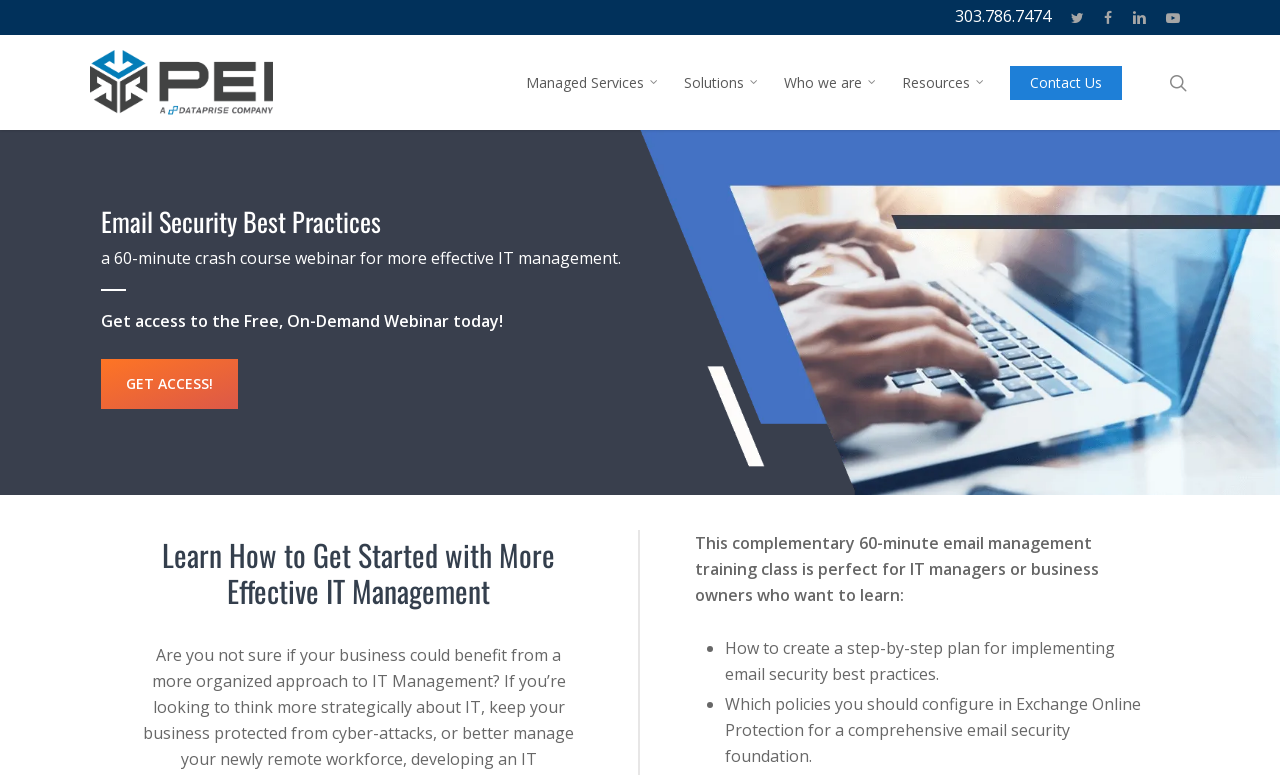Answer the question below with a single word or a brief phrase: 
What is the topic of the webinar?

Email Security Best Practices